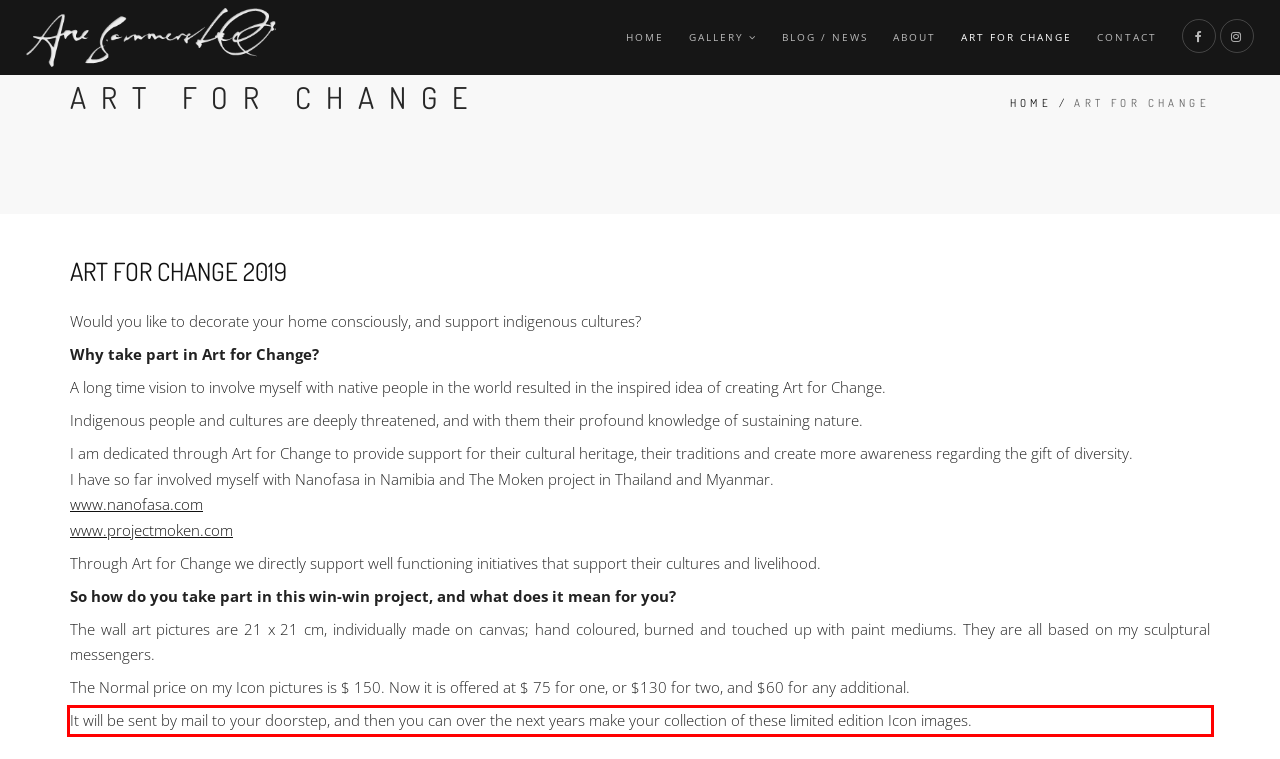Given a webpage screenshot with a red bounding box, perform OCR to read and deliver the text enclosed by the red bounding box.

It will be sent by mail to your doorstep, and then you can over the next years make your collection of these limited edition Icon images.